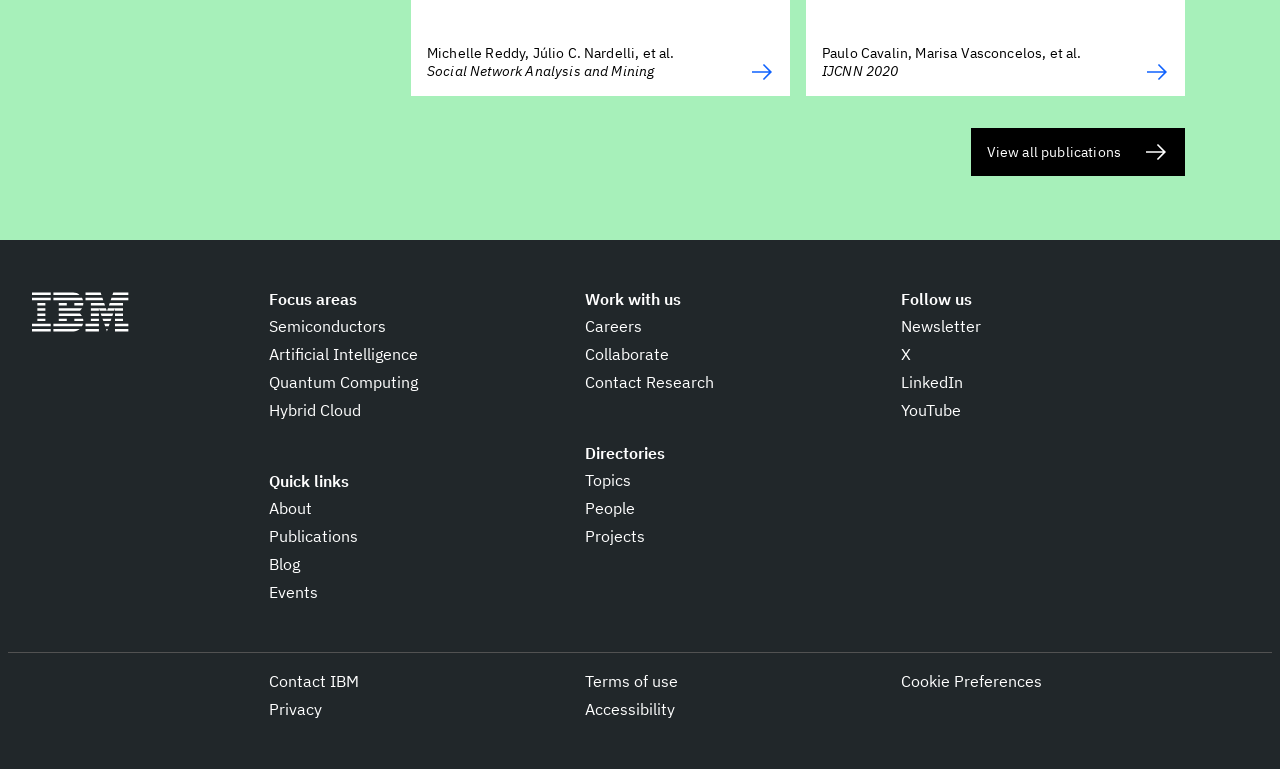Please determine the bounding box coordinates for the element that should be clicked to follow these instructions: "Contact Research".

[0.457, 0.48, 0.558, 0.512]